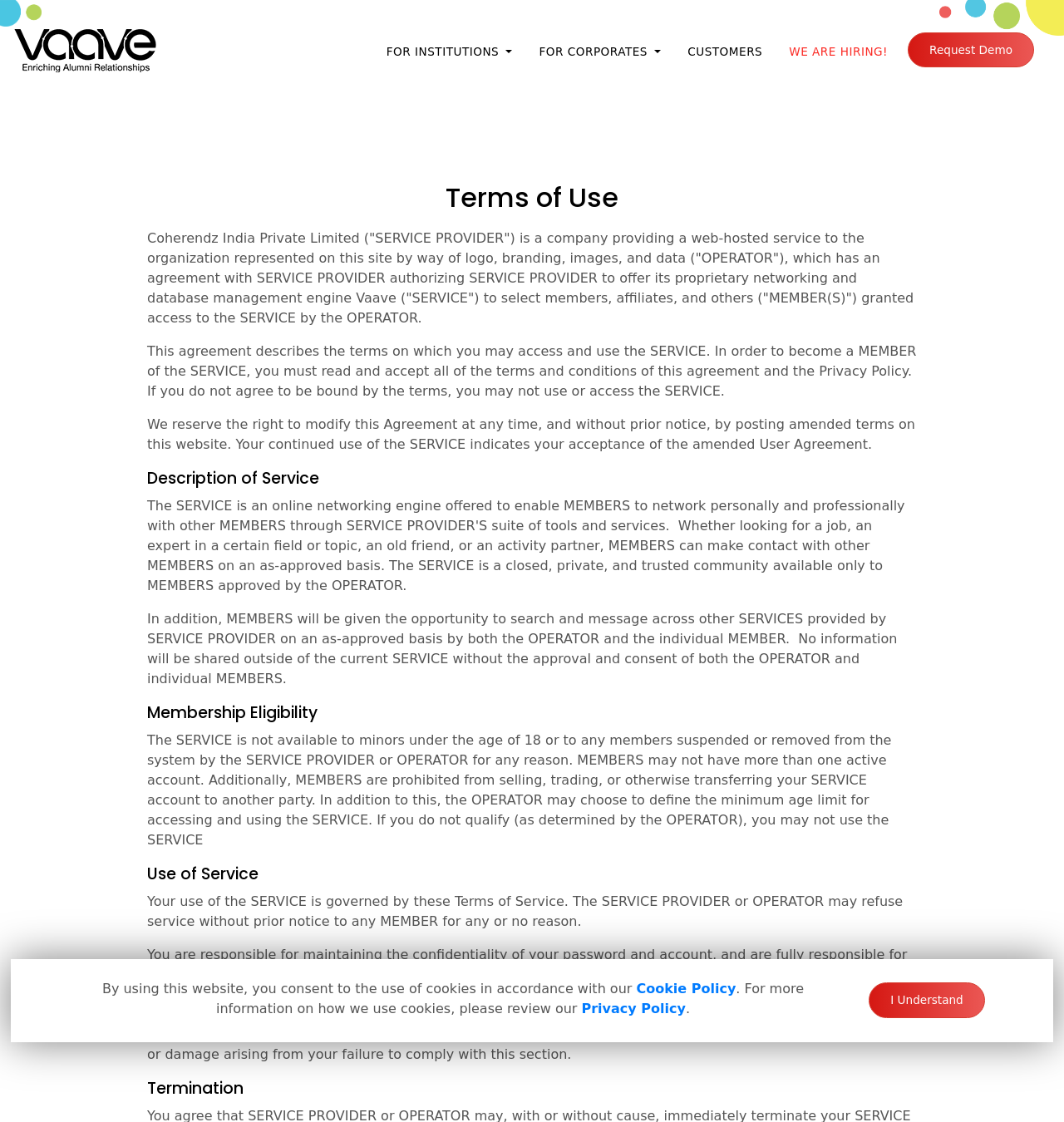Using the given element description, provide the bounding box coordinates (top-left x, top-left y, bottom-right x, bottom-right y) for the corresponding UI element in the screenshot: Privacy Policy

[0.546, 0.892, 0.644, 0.906]